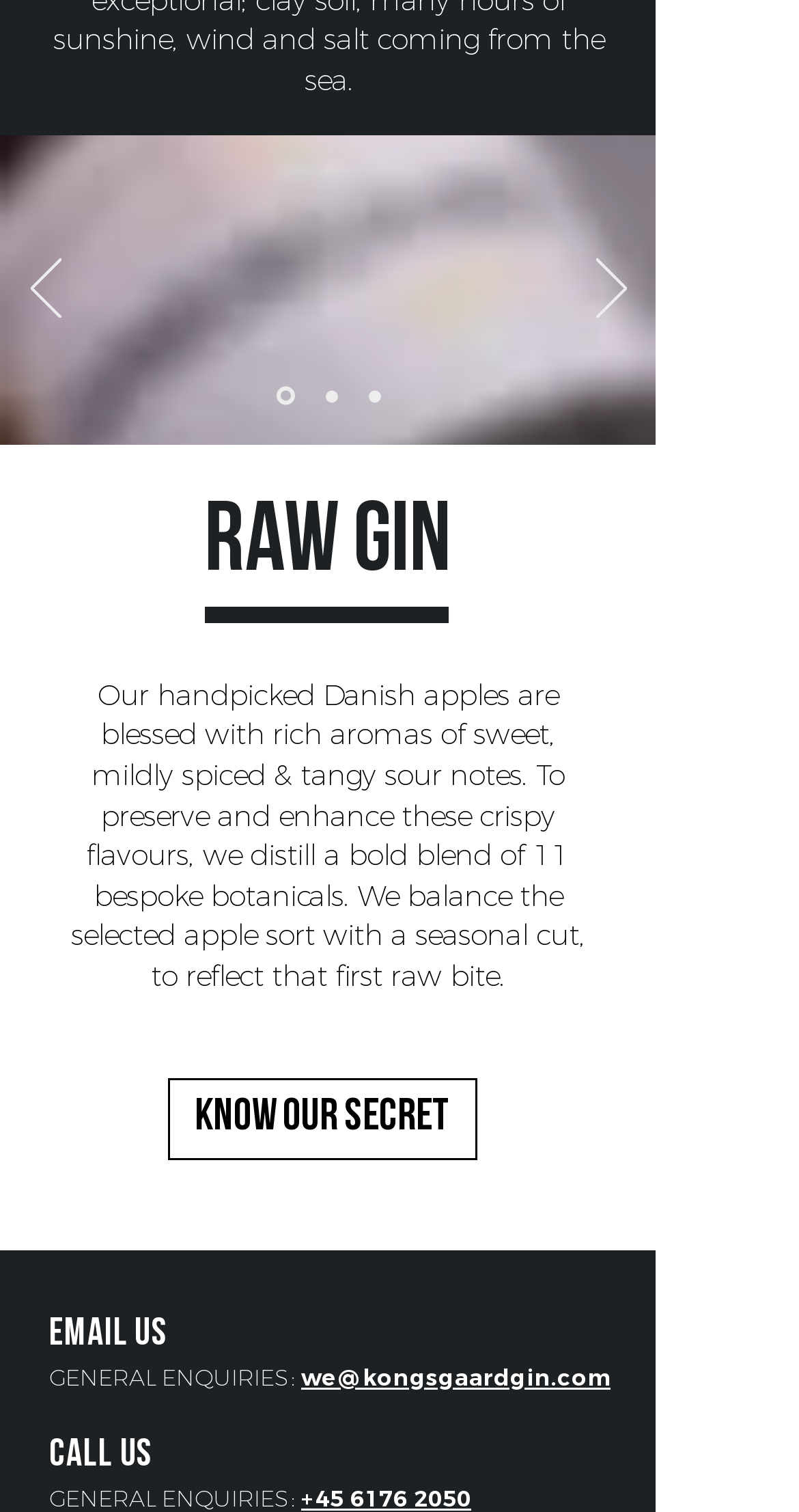Identify the coordinates of the bounding box for the element that must be clicked to accomplish the instruction: "know our secret".

[0.21, 0.712, 0.597, 0.767]